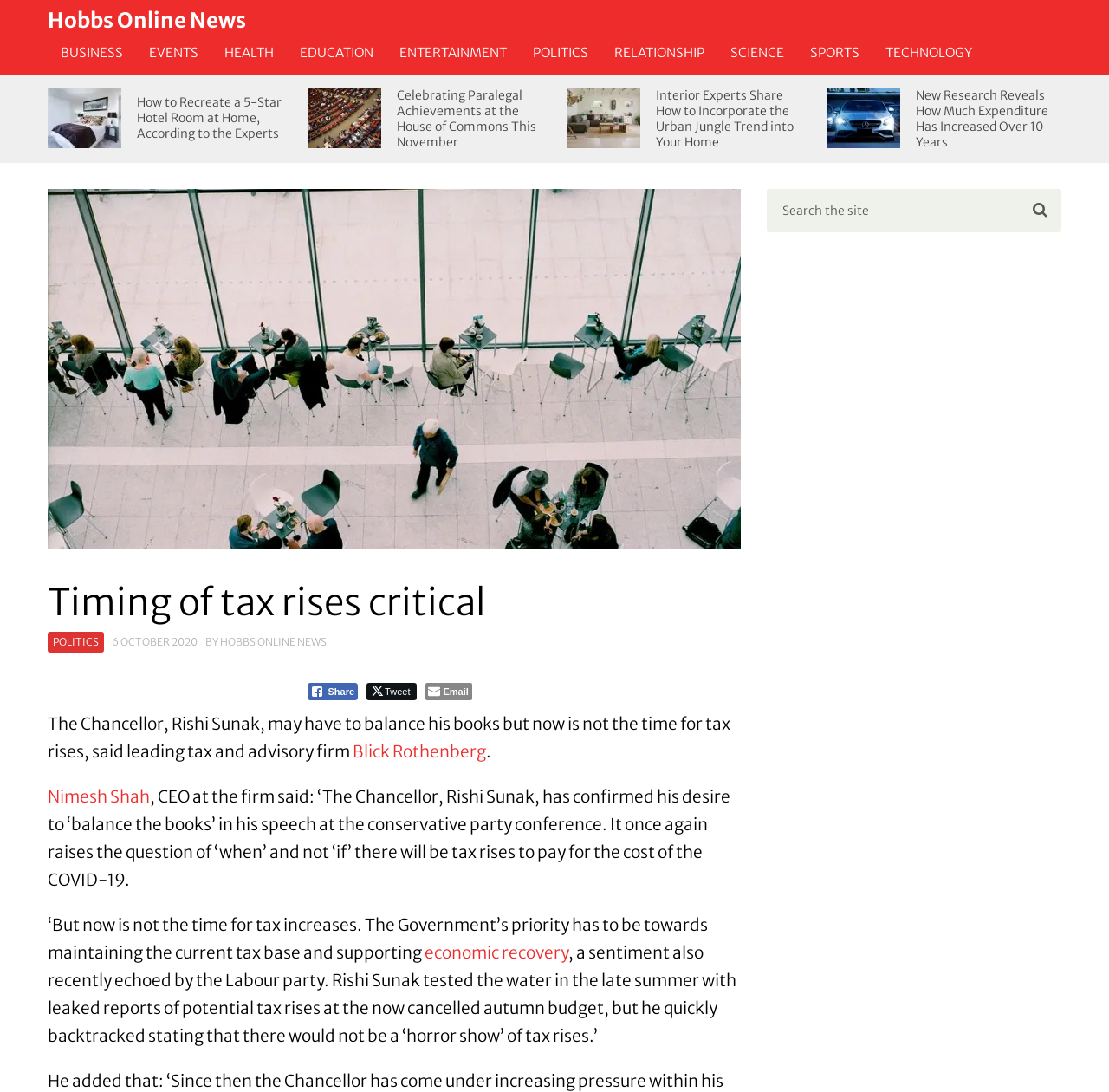Determine the bounding box coordinates of the element that should be clicked to execute the following command: "Search the site".

[0.691, 0.173, 0.957, 0.213]